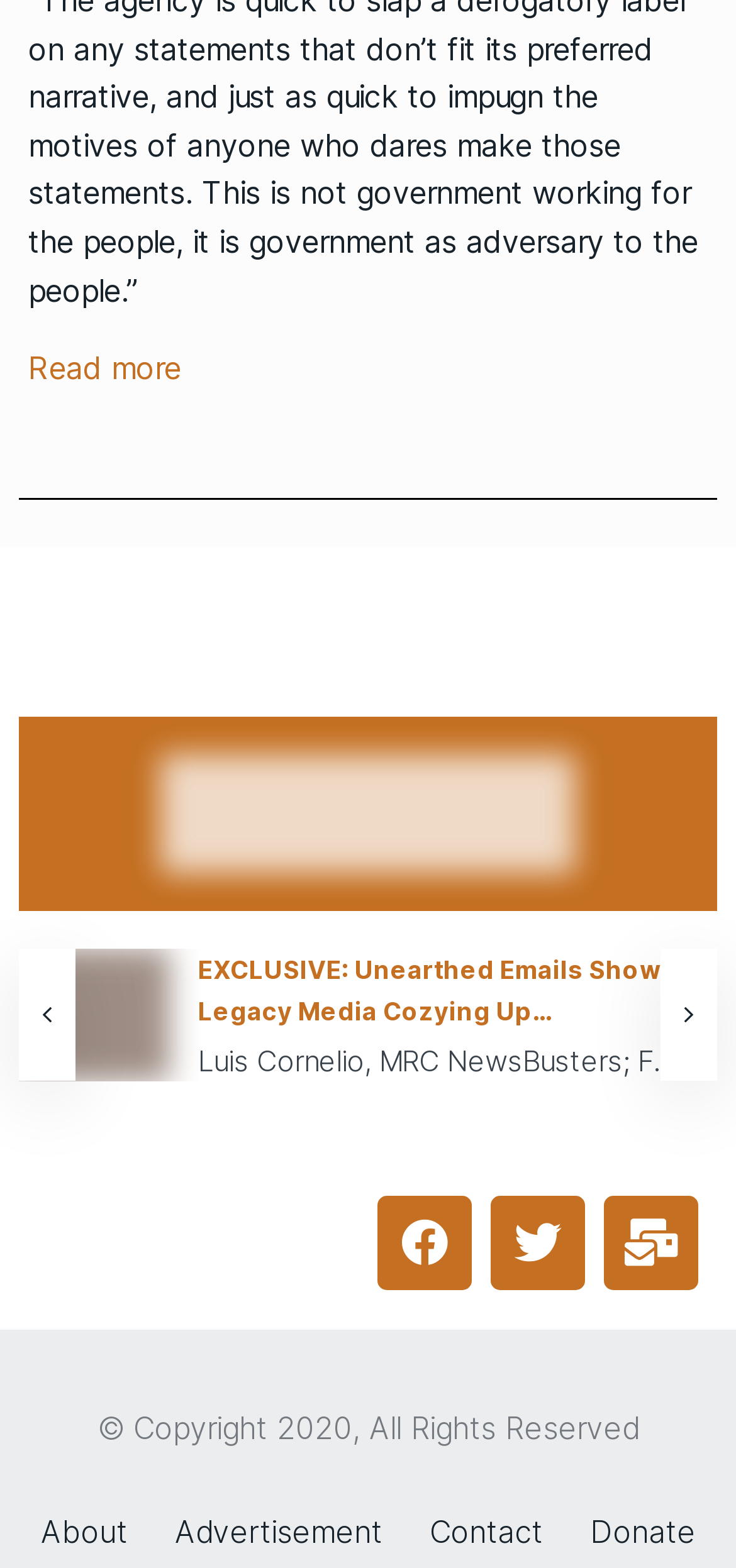Provide the bounding box coordinates of the HTML element this sentence describes: "Twitter". The bounding box coordinates consist of four float numbers between 0 and 1, i.e., [left, top, right, bottom].

[0.667, 0.762, 0.795, 0.822]